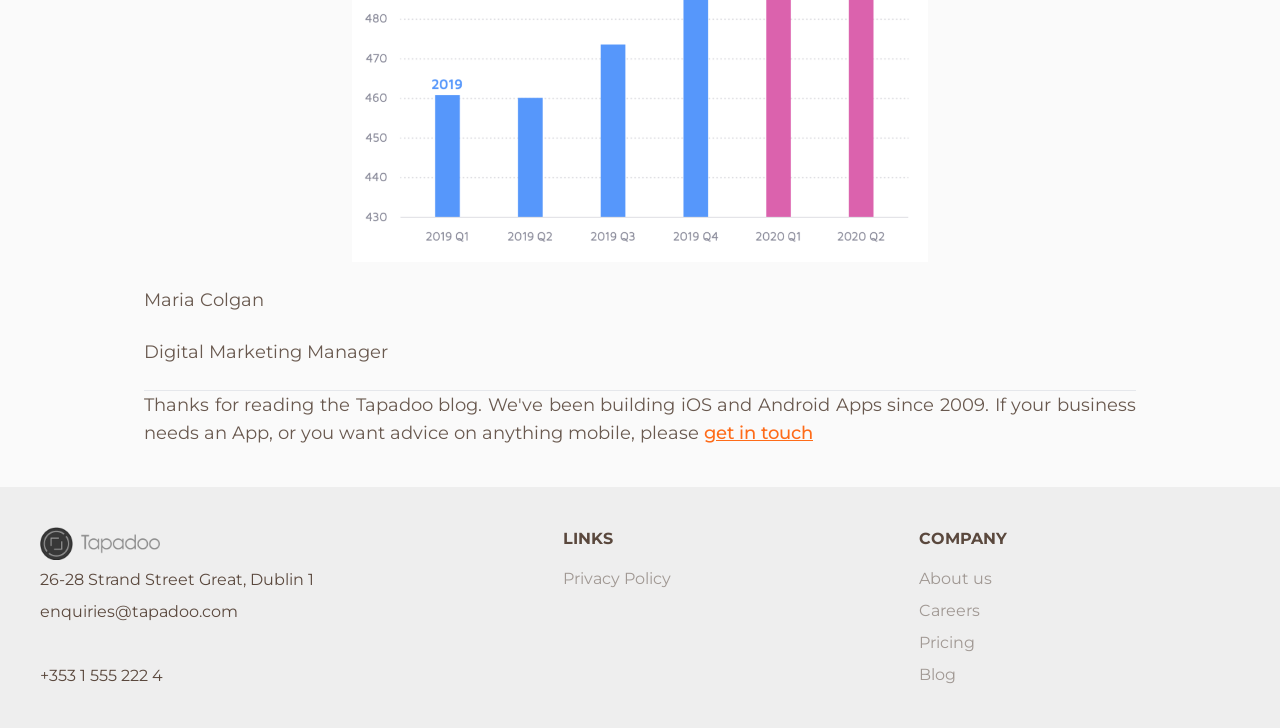Find the bounding box coordinates for the element that must be clicked to complete the instruction: "contact us". The coordinates should be four float numbers between 0 and 1, indicated as [left, top, right, bottom].

None